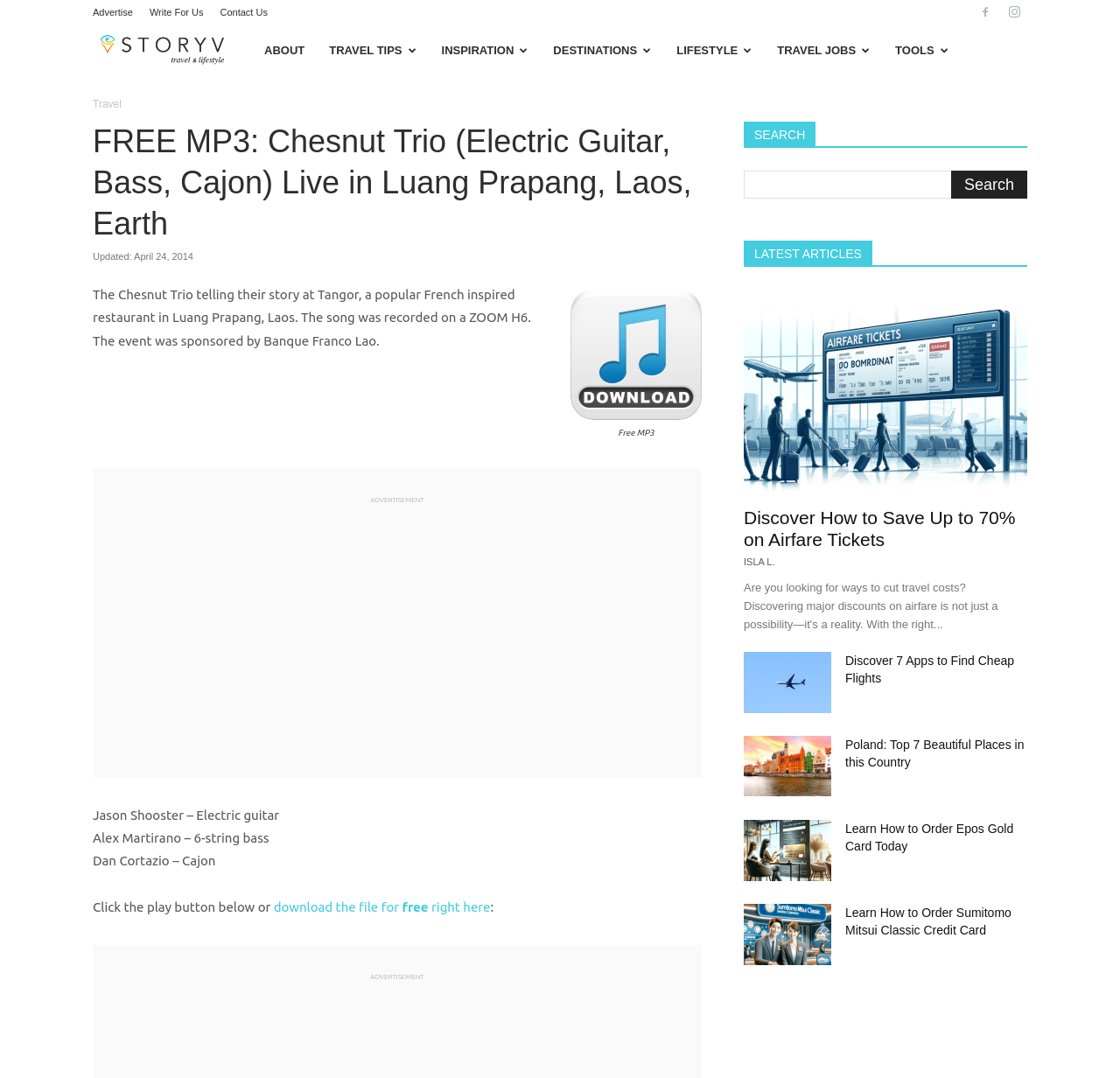Illustrate the webpage's structure and main components comprehensively.

This webpage is about a travel and lifestyle blog, specifically featuring a live music performance by the Chesnut Trio at a French-inspired restaurant in Luang Prabang, Laos. The page has a navigation menu at the top with links to "Advertise", "Write For Us", "Contact Us", and social media icons. Below the navigation menu, there is a logo and a set of links to different sections of the website, including "ABOUT", "TRAVEL TIPS", "INSPIRATION", "DESTINATIONS", "LIFESTYLE", "TRAVEL JOBS", and "TOOLS".

The main content of the page is divided into two columns. The left column features a heading that reads "FREE MP3: Chesnut Trio (Electric Guitar, Bass, Cajon) Live in Luang Prabang, Laos, Earth" and a brief description of the event, including the location and the instruments used. Below this, there is an image with a caption, and then a section with information about the band members and their instruments.

The right column has a search bar at the top, followed by a section titled "LATEST ARTICLES" that features a list of article titles with accompanying images. The articles appear to be related to travel and lifestyle, with topics such as saving money on airfare, finding cheap flights, and exploring beautiful places in Poland.

Throughout the page, there are several advertisements and promotional sections, including a large banner ad at the bottom of the page. The overall layout is organized and easy to navigate, with clear headings and concise text.